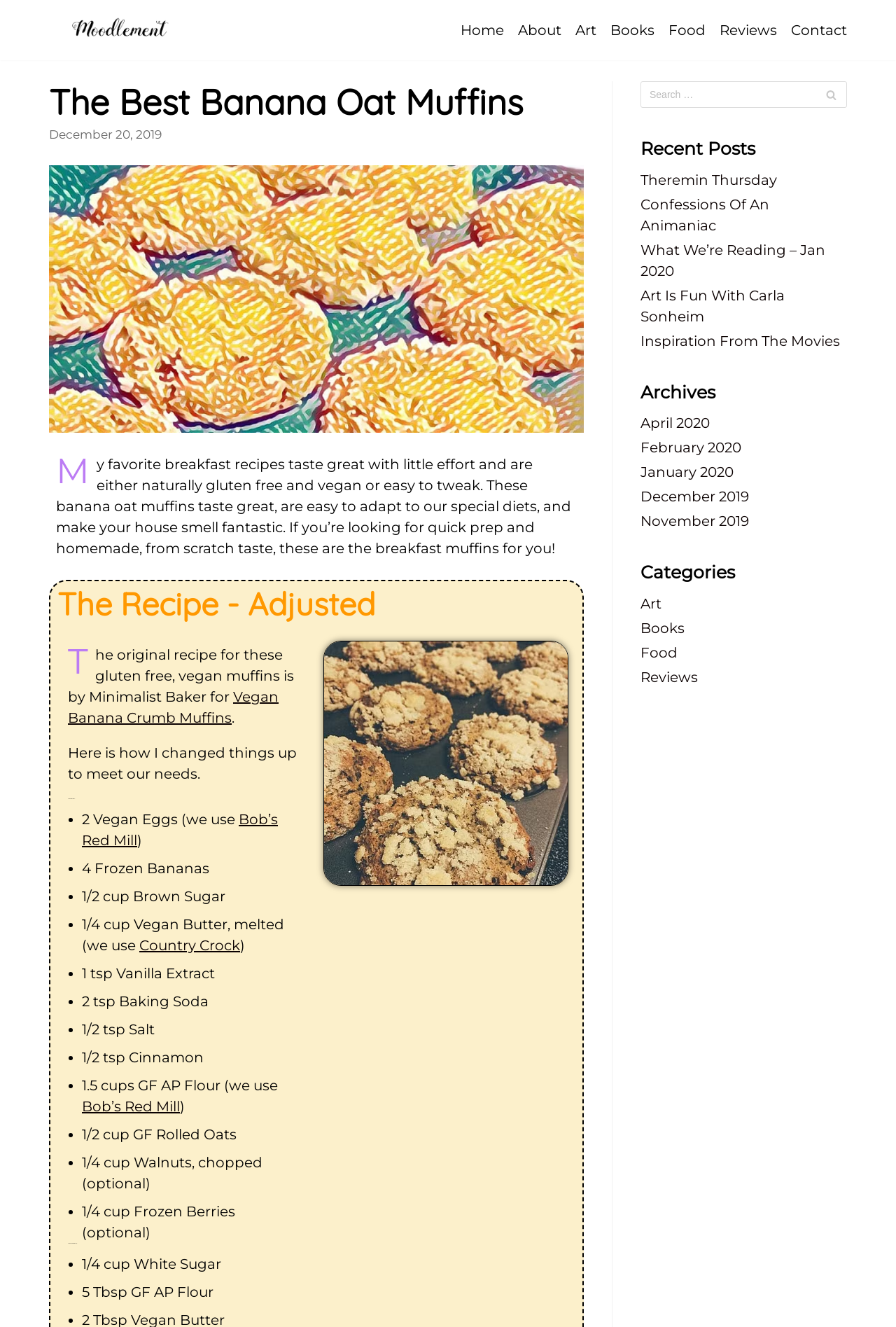Please specify the bounding box coordinates of the clickable region necessary for completing the following instruction: "Click the 'Home' link". The coordinates must consist of four float numbers between 0 and 1, i.e., [left, top, right, bottom].

[0.514, 0.016, 0.562, 0.029]